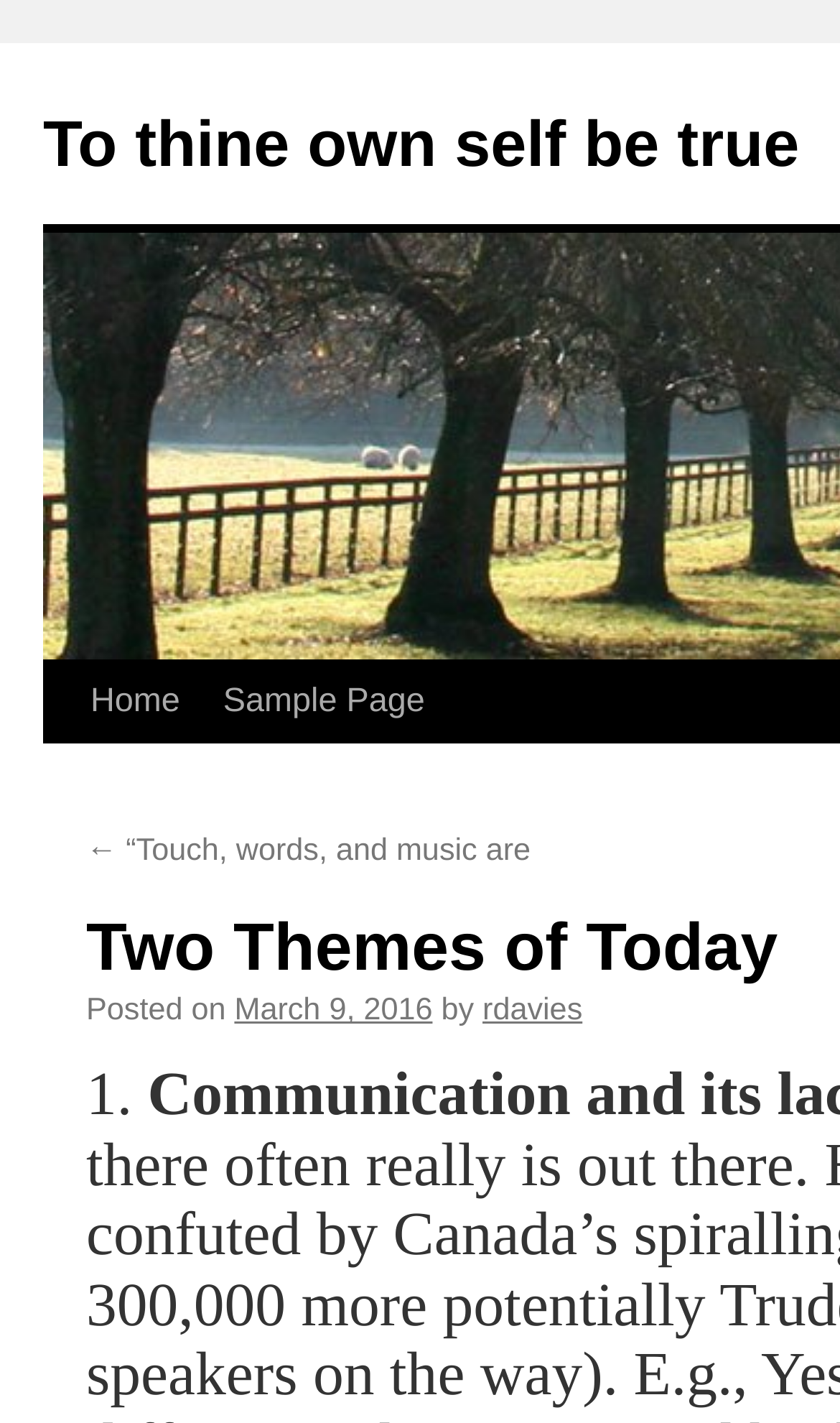Please give a succinct answer using a single word or phrase:
What is the date of the latest article?

March 9, 2016